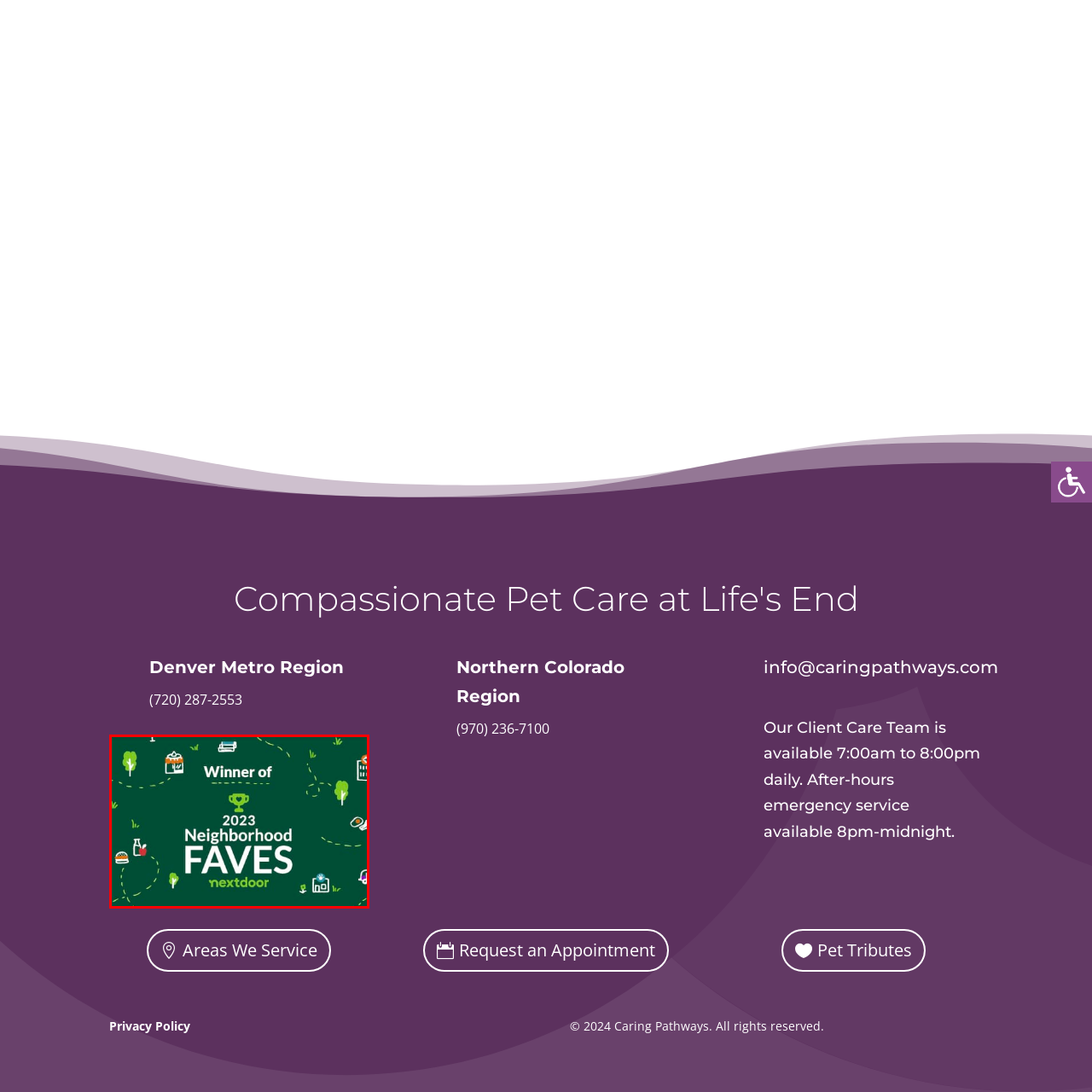Create a detailed description of the image enclosed by the red bounding box.

This vibrant image proudly displays the announcement that a certain entity has been awarded the title of "Winner of 2023 Neighborhood Faves" by Nextdoor. The background features a rich green color, symbolizing community and growth, while playful illustrations of trees, food items, and various icons of local amenities surround the central message. A trophy icon highlights the achievement, illustrating recognition and celebration within the neighborhood. This design not only emphasizes local pride but also invites engagement and connection among community members.